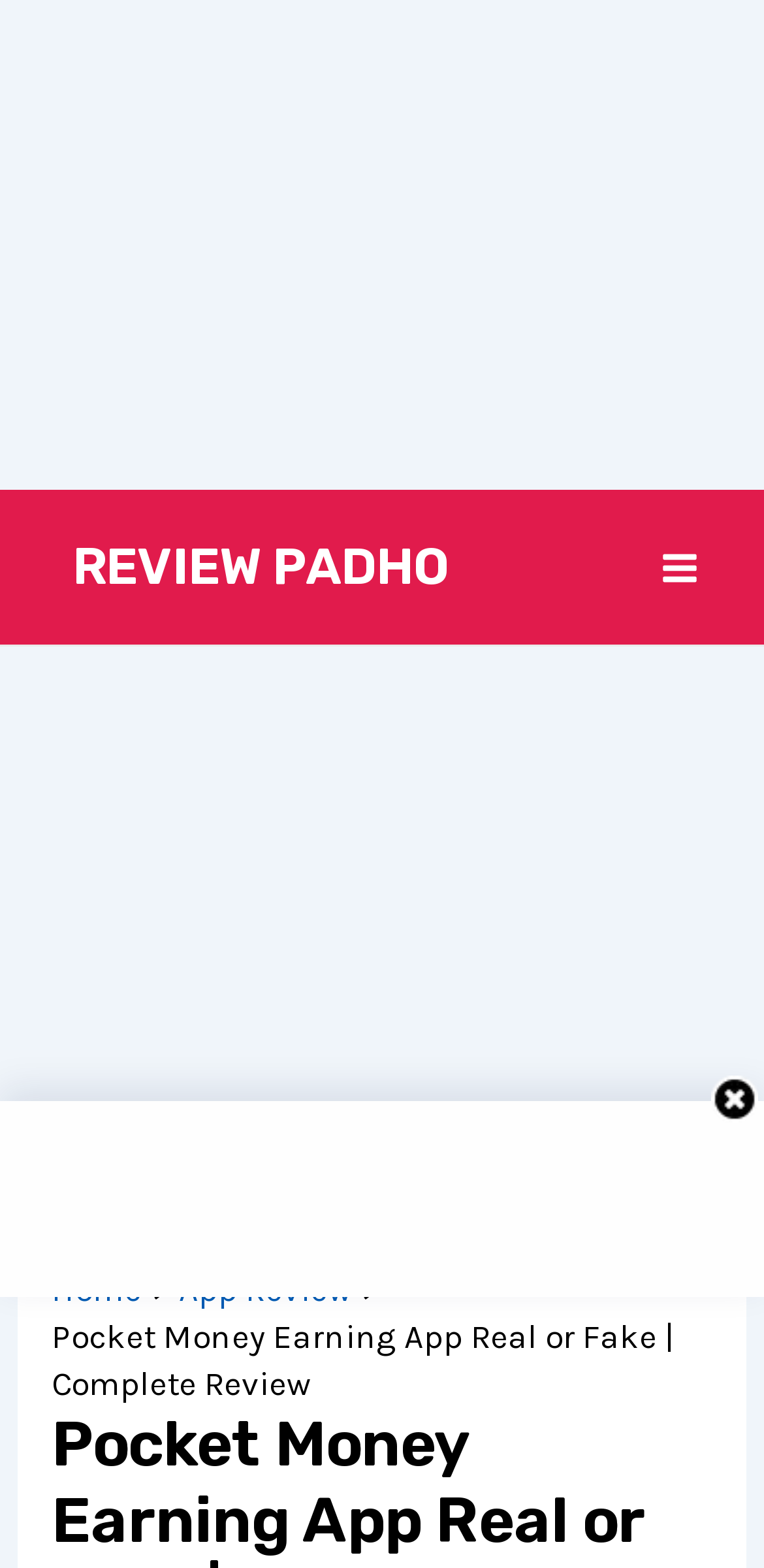Extract the heading text from the webpage.

Pocket Money Earning App Real or Fake | Complete Review